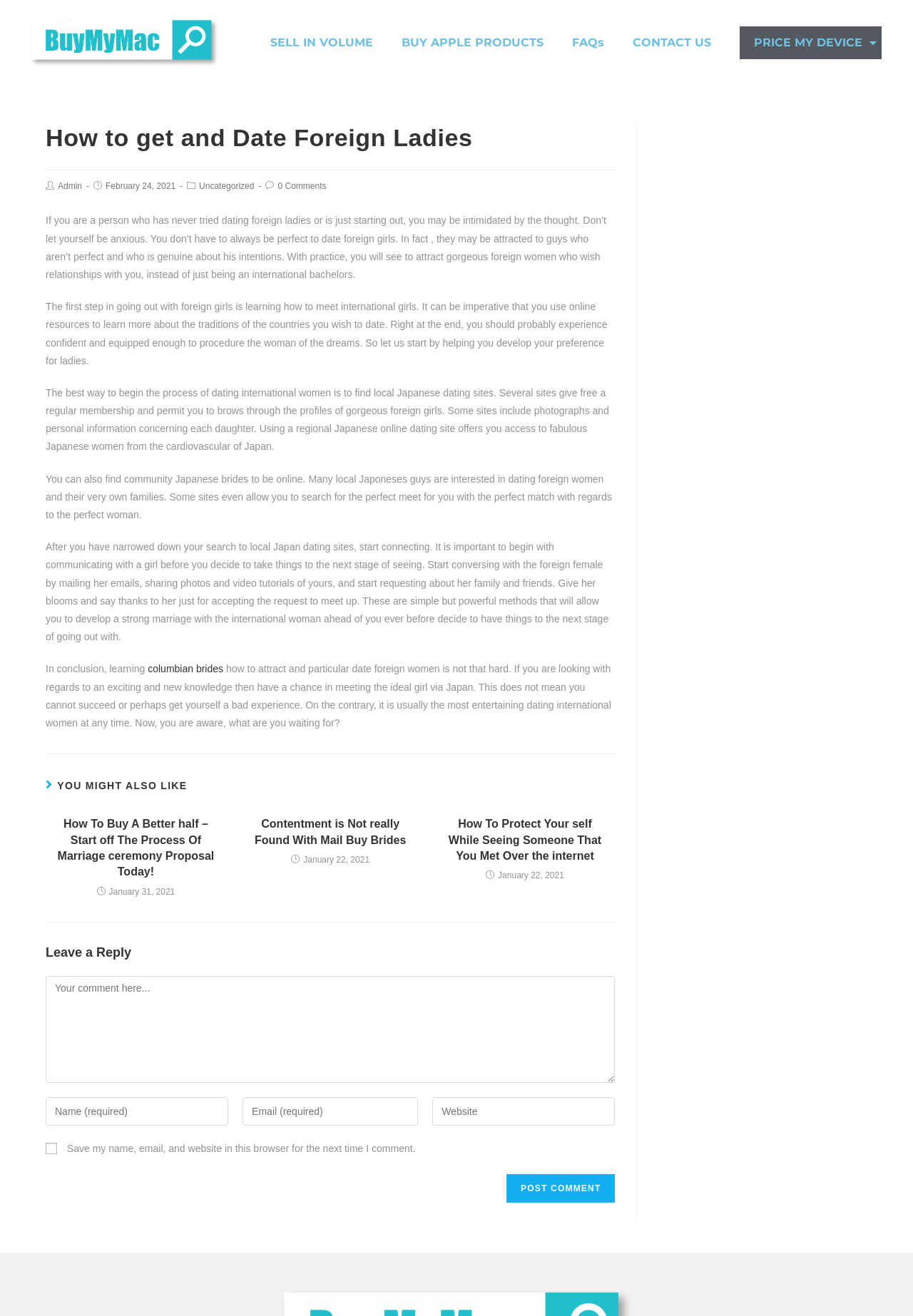Bounding box coordinates are specified in the format (top-left x, top-left y, bottom-right x, bottom-right y). All values are floating point numbers bounded between 0 and 1. Please provide the bounding box coordinate of the region this sentence describes: FAQs

[0.611, 0.015, 0.677, 0.05]